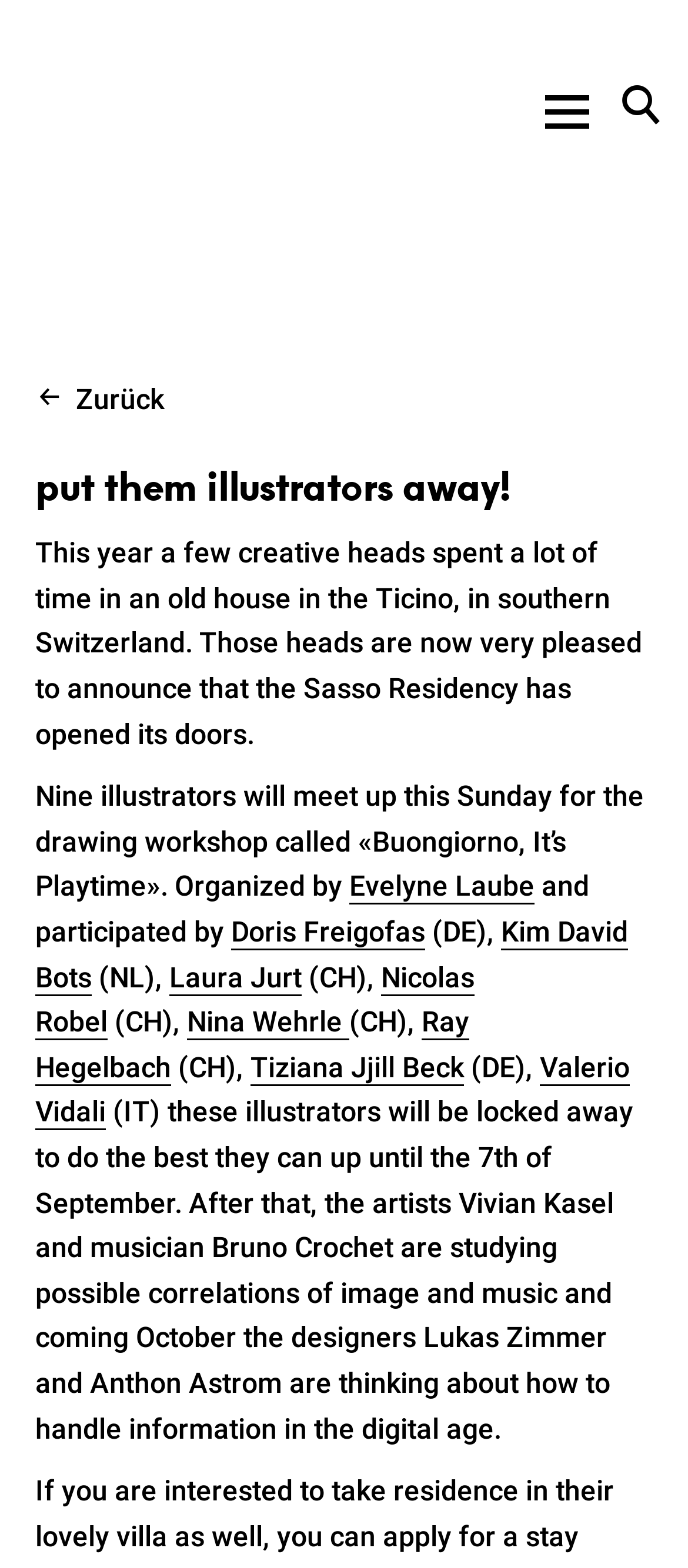Locate the bounding box coordinates of the element that should be clicked to execute the following instruction: "Read more about 'Evelyne Laube'".

[0.508, 0.555, 0.777, 0.577]